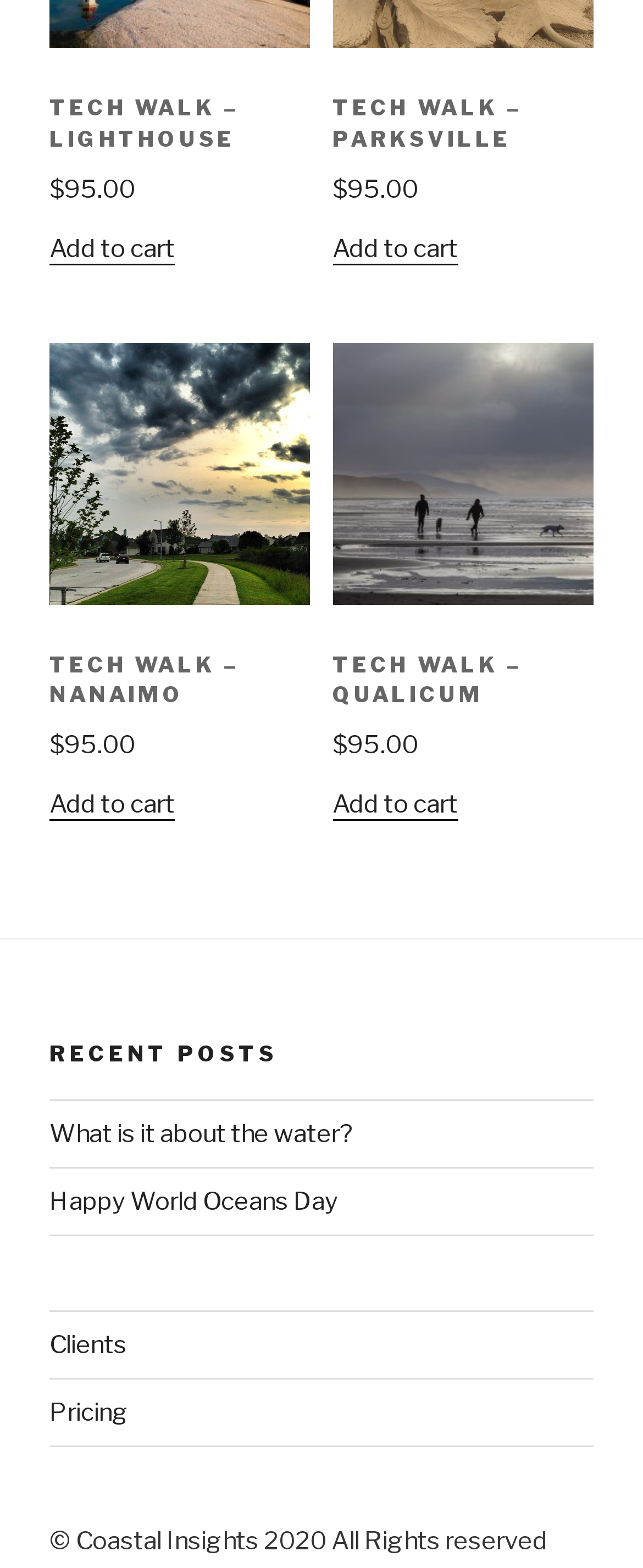Find the bounding box coordinates of the UI element according to this description: "Add to cart".

[0.077, 0.504, 0.272, 0.523]